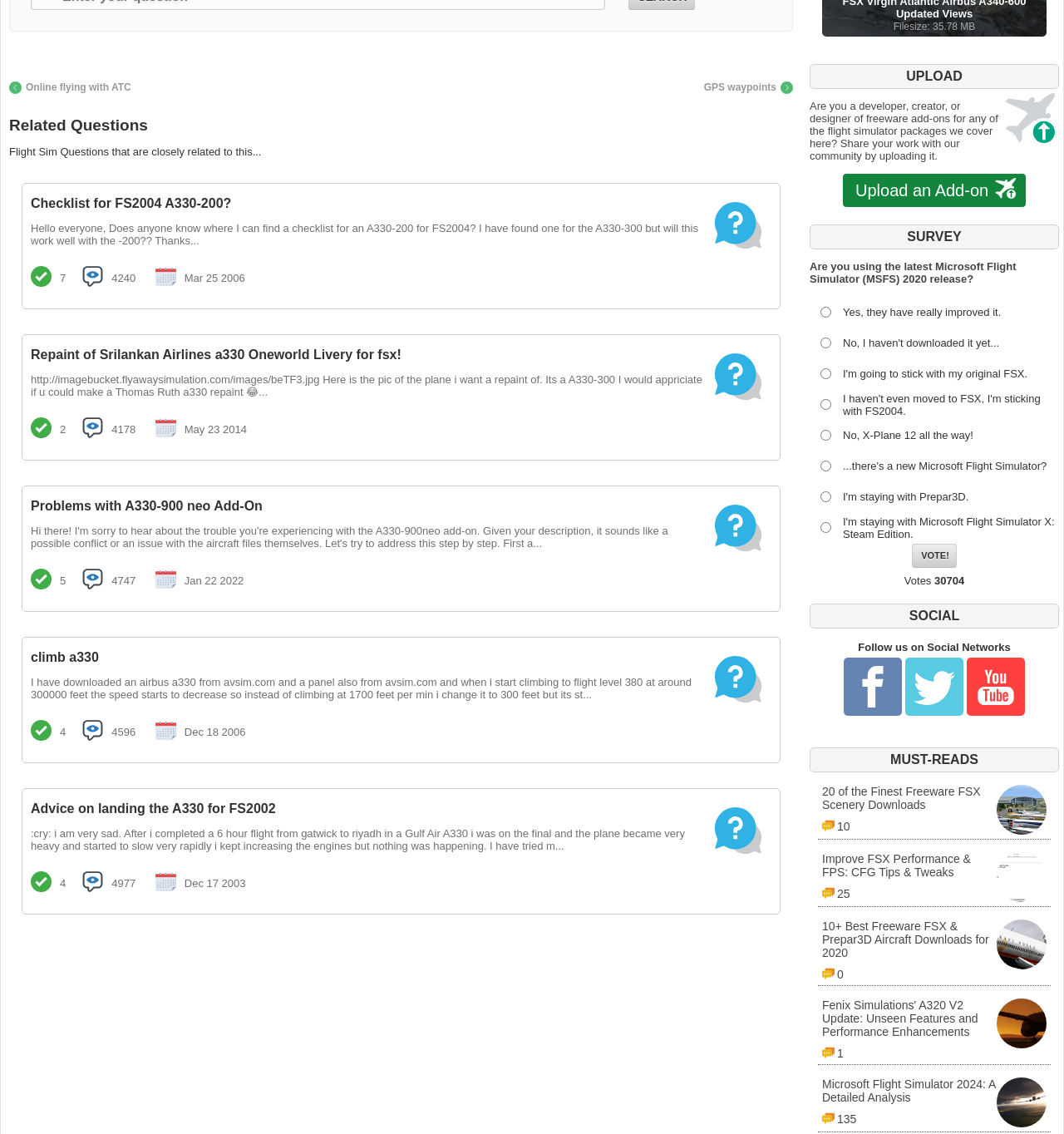Answer this question in one word or a short phrase: What is the date of the third question?

Jan 22 2022